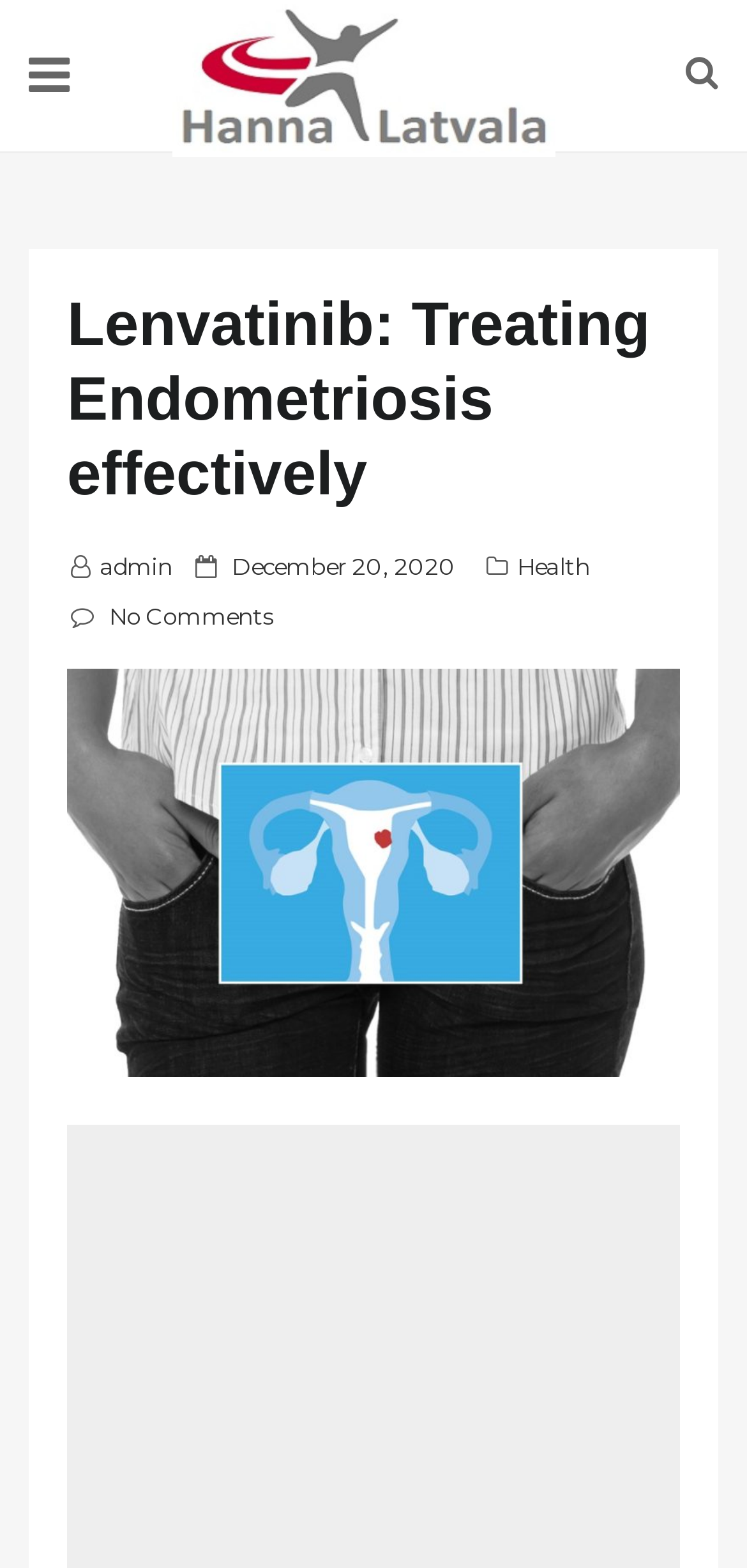Reply to the question with a brief word or phrase: Is there an image on the blog post?

Yes